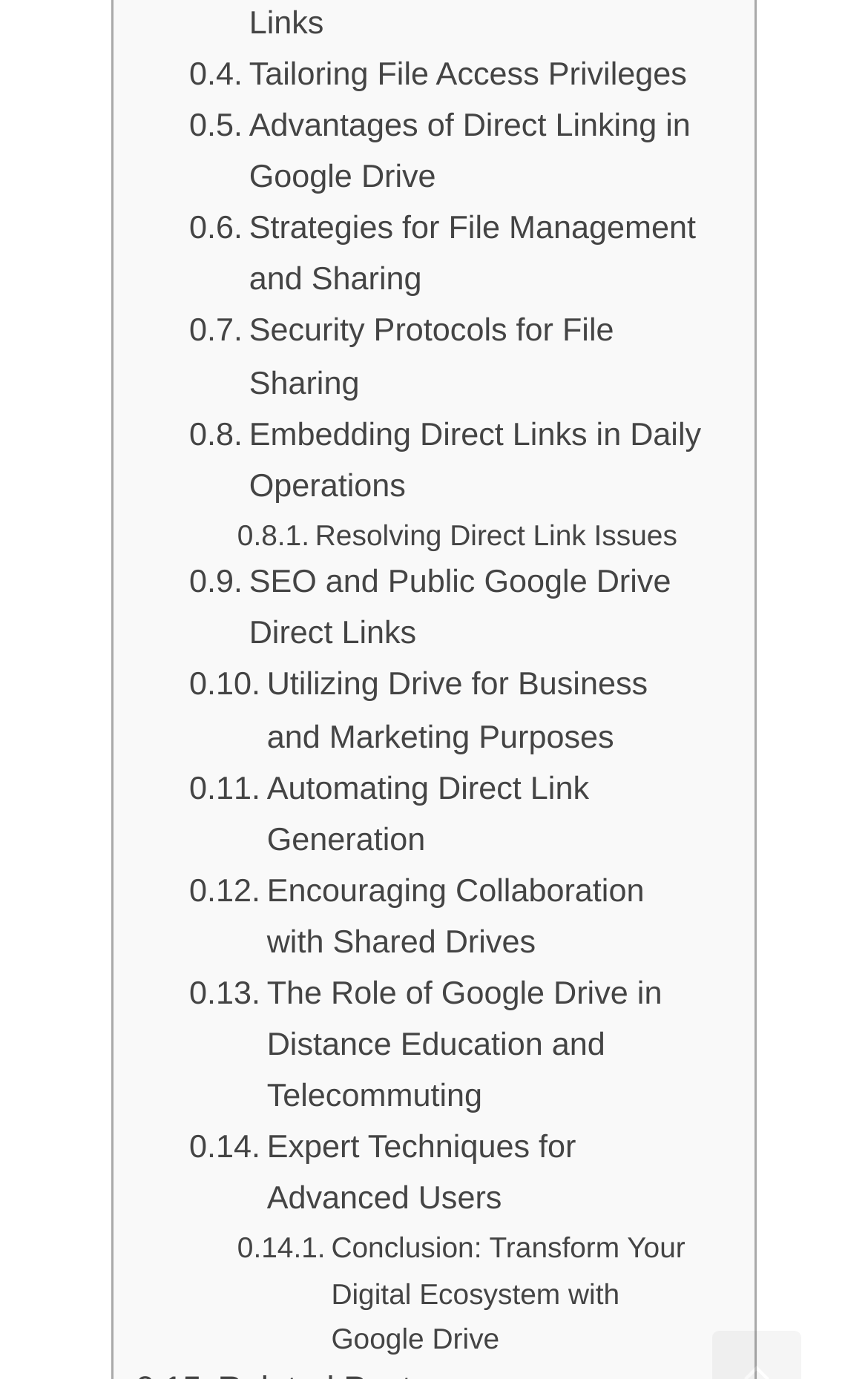Provide the bounding box coordinates for the area that should be clicked to complete the instruction: "Send an email to info@nocoastfilmfest.com".

None